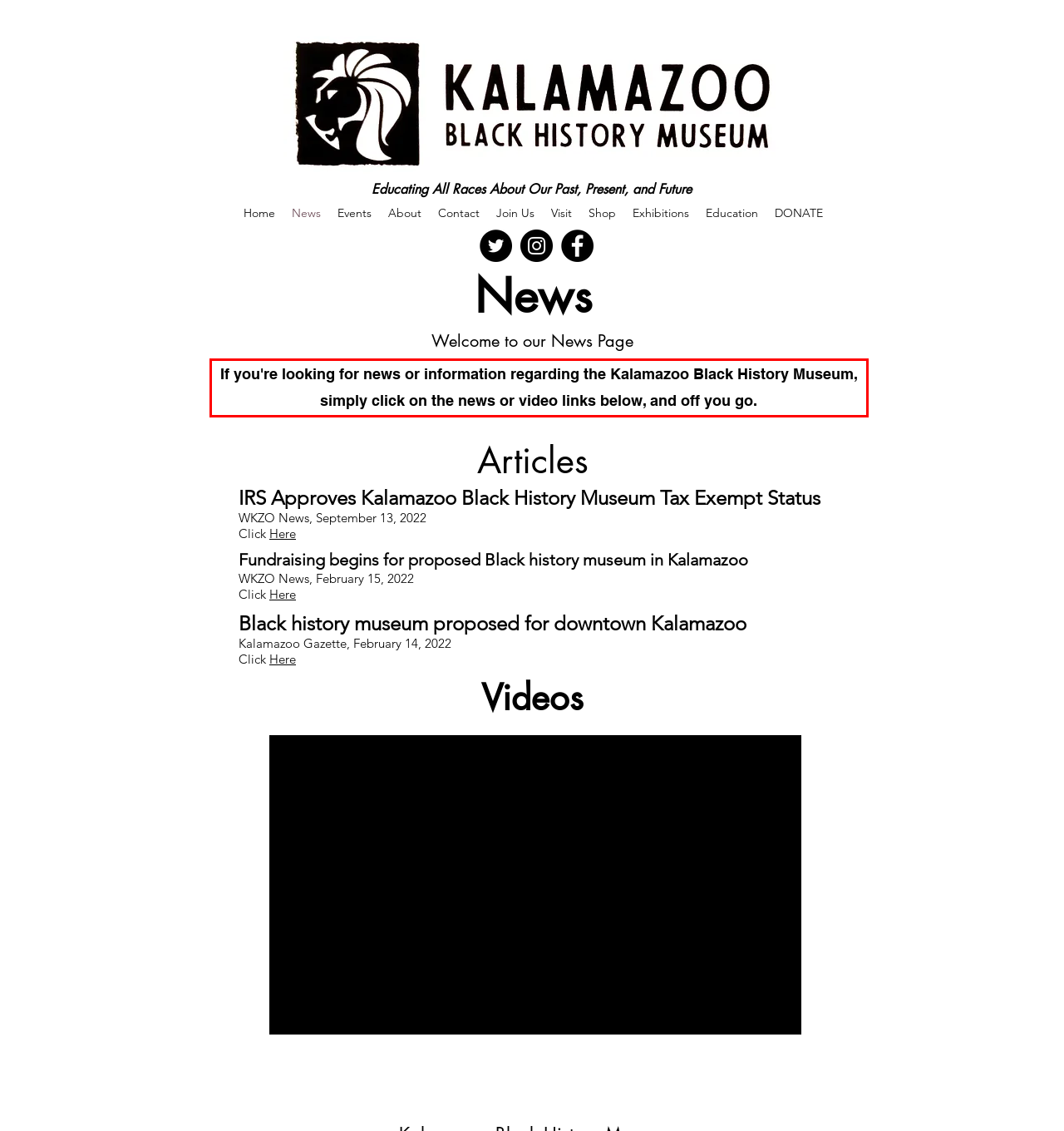Identify the text inside the red bounding box on the provided webpage screenshot by performing OCR.

If you're looking for news or information regarding the Kalamazoo Black History Museum, simply click on the news or video links below, and off you go.